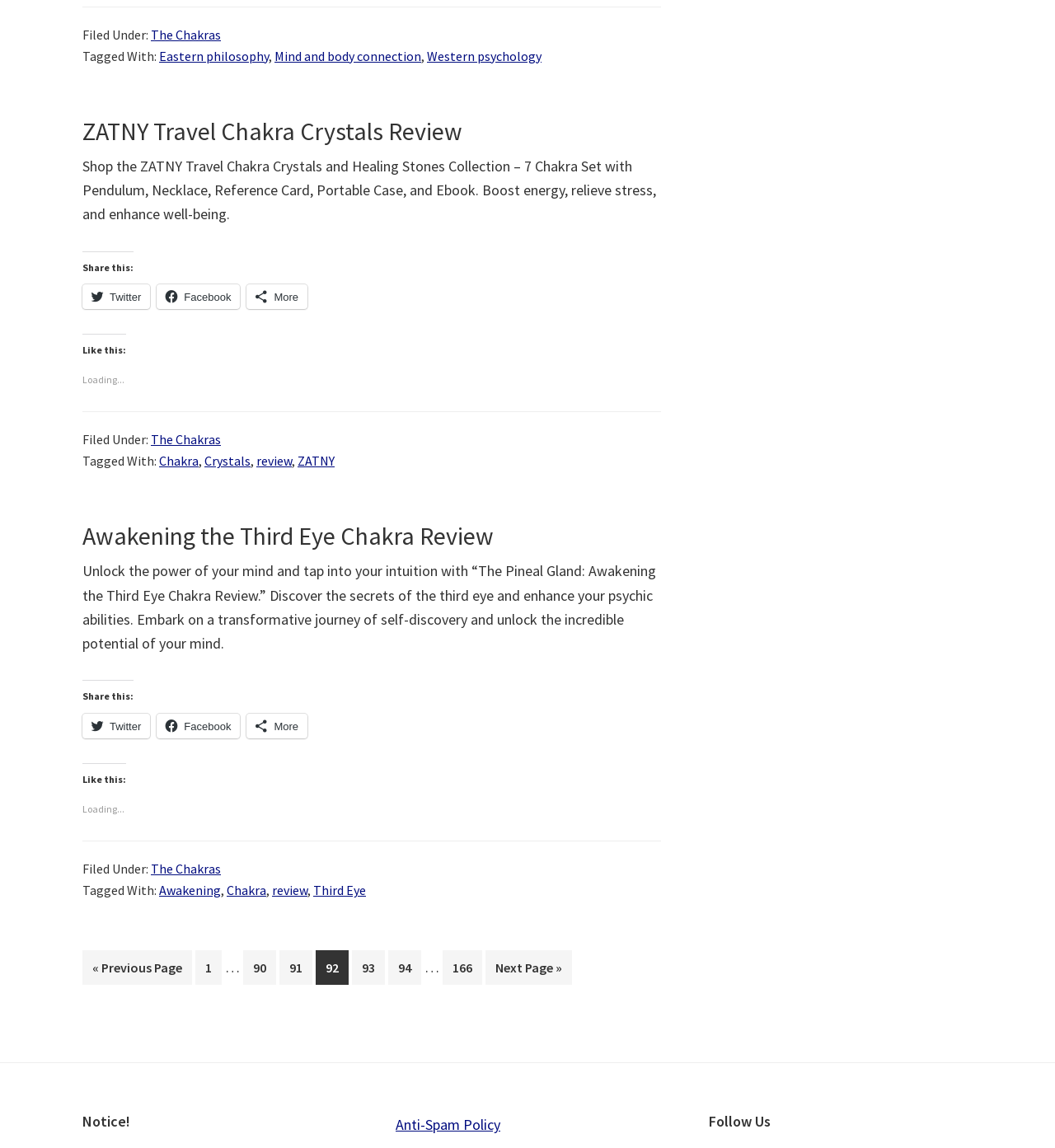What is the category of the second article?
Give a single word or phrase answer based on the content of the image.

The Chakras